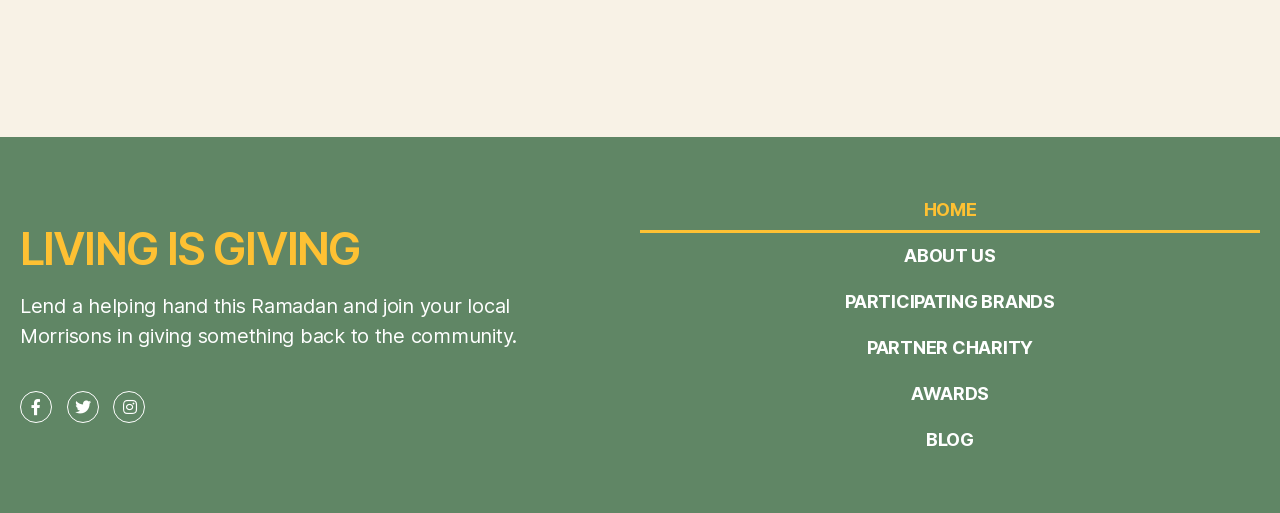Specify the bounding box coordinates of the element's area that should be clicked to execute the given instruction: "View the blog". The coordinates should be four float numbers between 0 and 1, i.e., [left, top, right, bottom].

[0.5, 0.813, 0.984, 0.902]